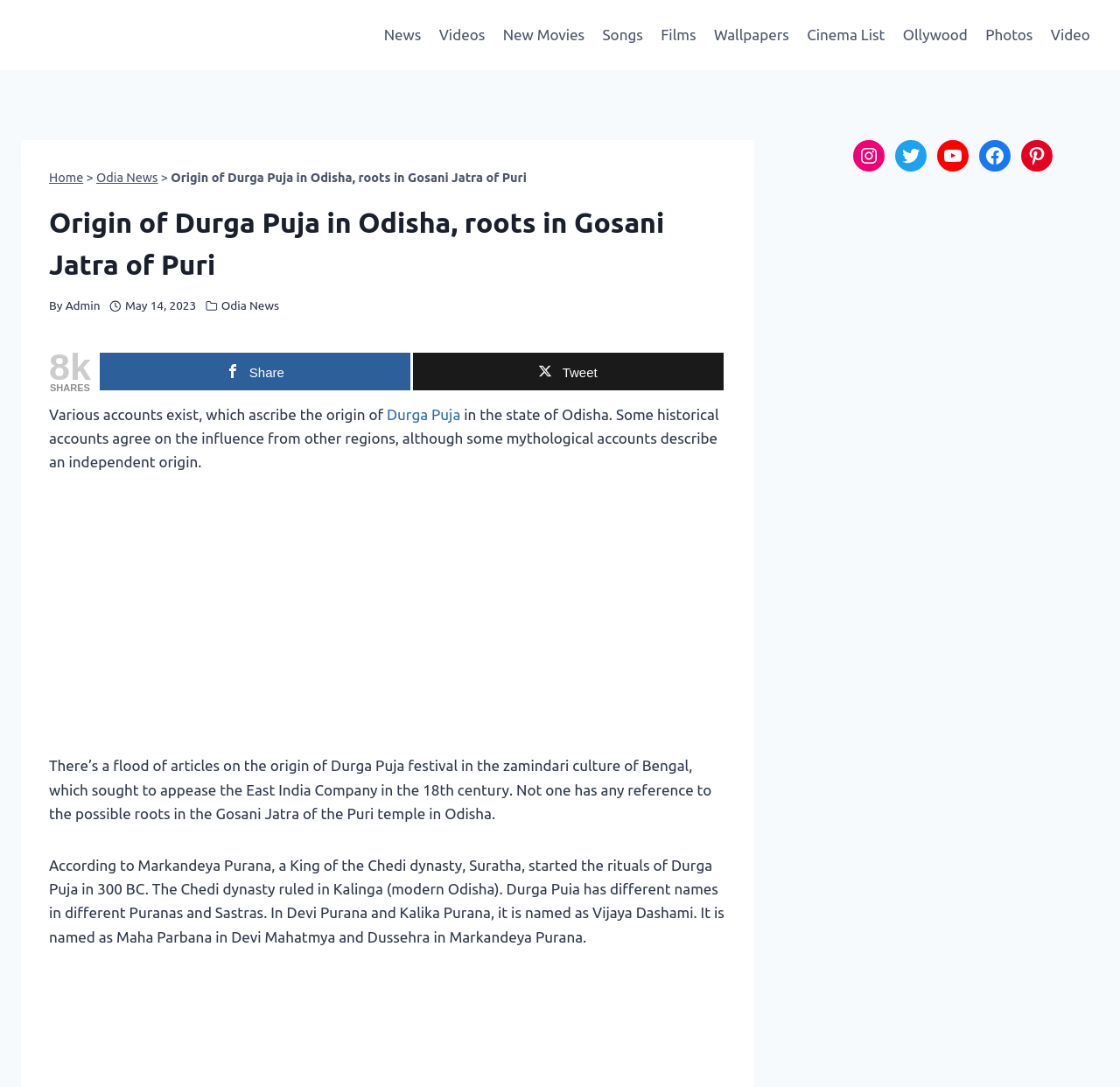Please identify the bounding box coordinates of the area that needs to be clicked to fulfill the following instruction: "Click on the 'Videos' link."

[0.384, 0.013, 0.441, 0.051]